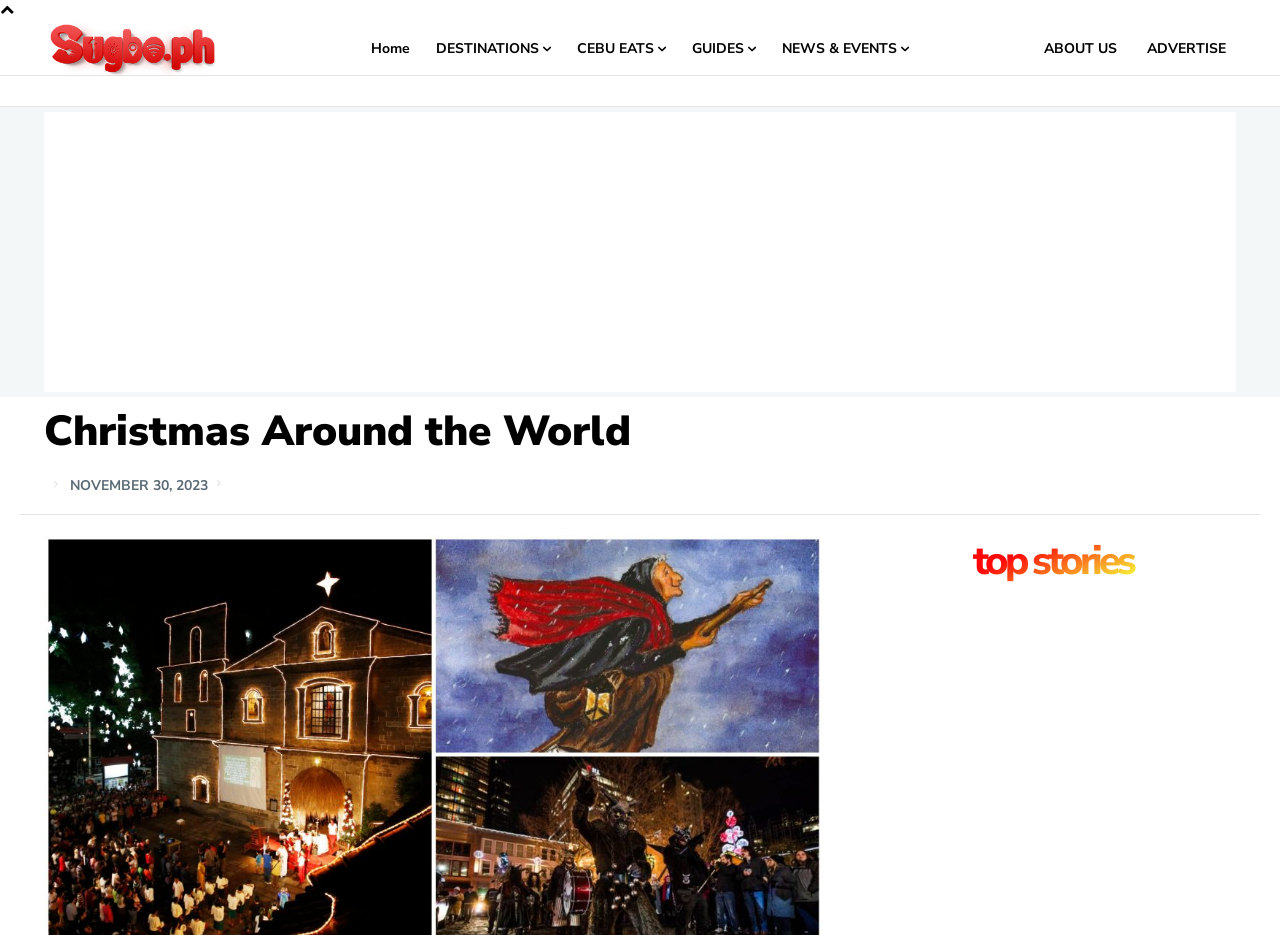Pinpoint the bounding box coordinates for the area that should be clicked to perform the following instruction: "visit Home".

[0.282, 0.024, 0.328, 0.081]